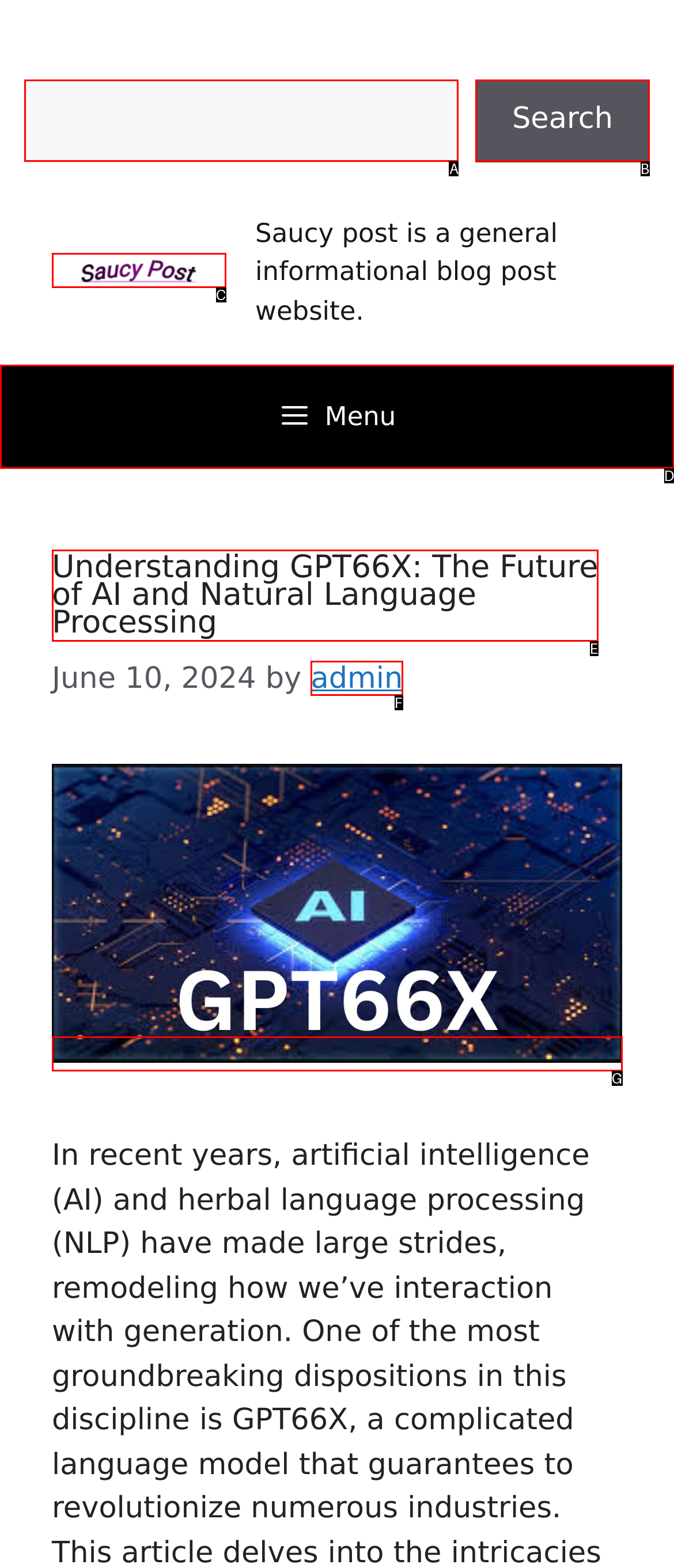Identify which HTML element matches the description: admin. Answer with the correct option's letter.

F